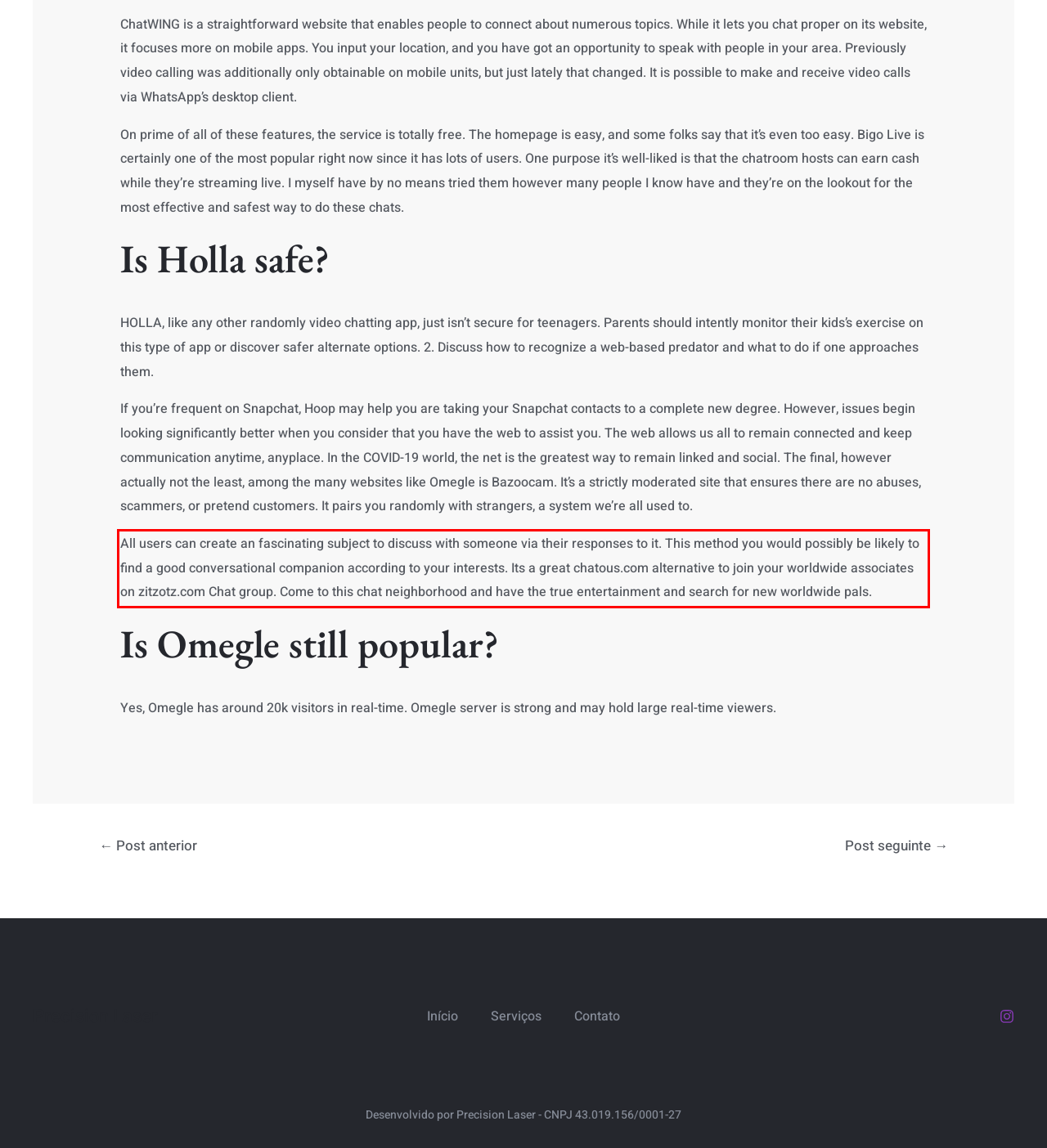Please examine the screenshot of the webpage and read the text present within the red rectangle bounding box.

All users can create an fascinating subject to discuss with someone via their responses to it. This method you would possibly be likely to find a good conversational companion according to your interests. Its a great chatous.com alternative to join your worldwide associates on zitzotz.com Chat group. Come to this chat neighborhood and have the true entertainment and search for new worldwide pals.